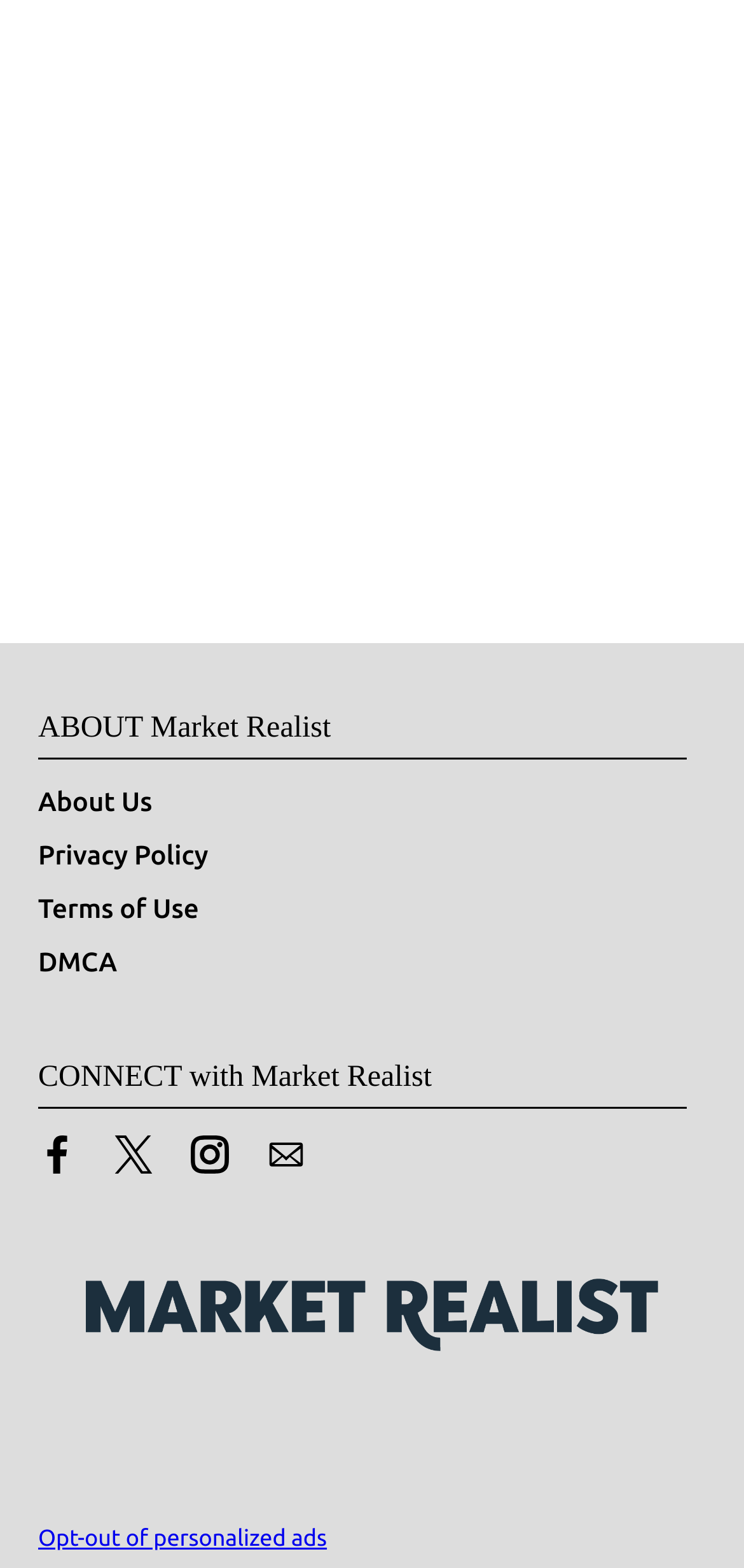Please locate the clickable area by providing the bounding box coordinates to follow this instruction: "Connect with us on Facebook".

[0.051, 0.732, 0.103, 0.752]